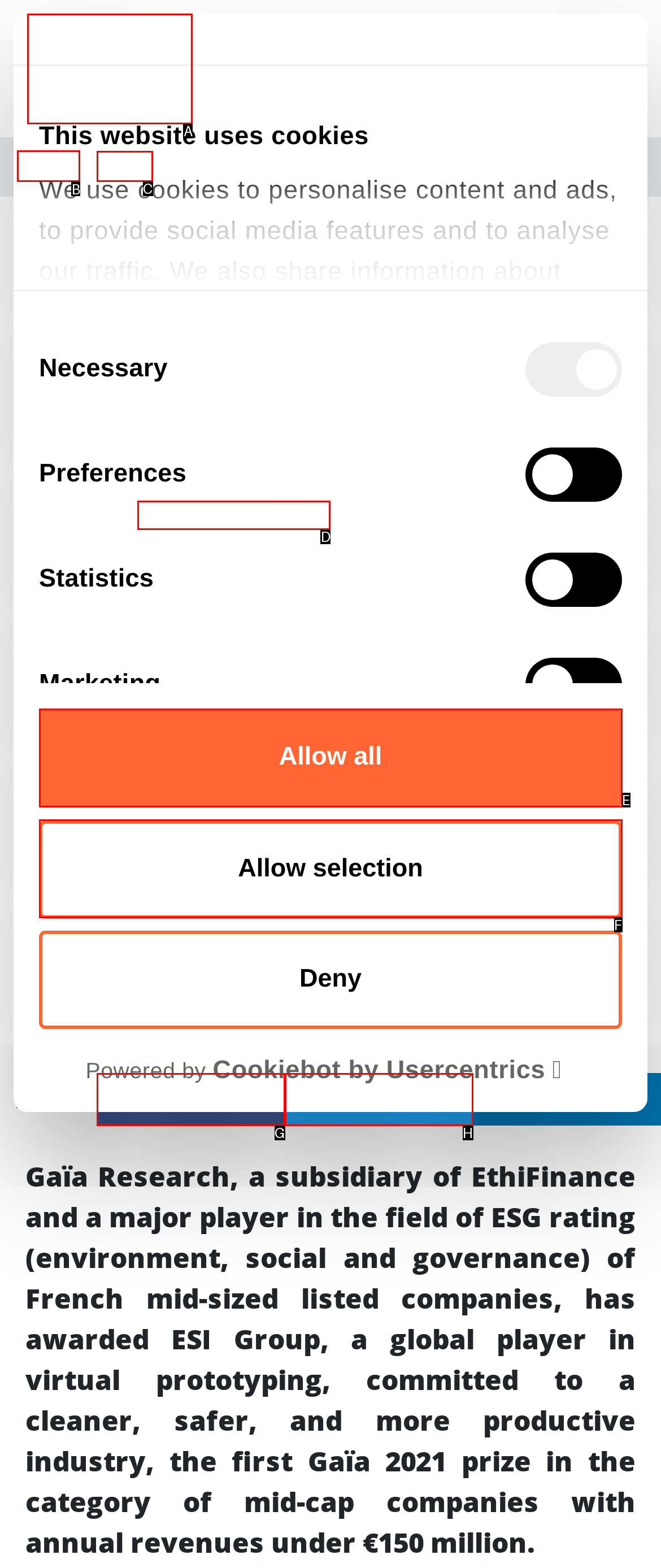From the options shown in the screenshot, tell me which lettered element I need to click to complete the task: Go to home page.

B